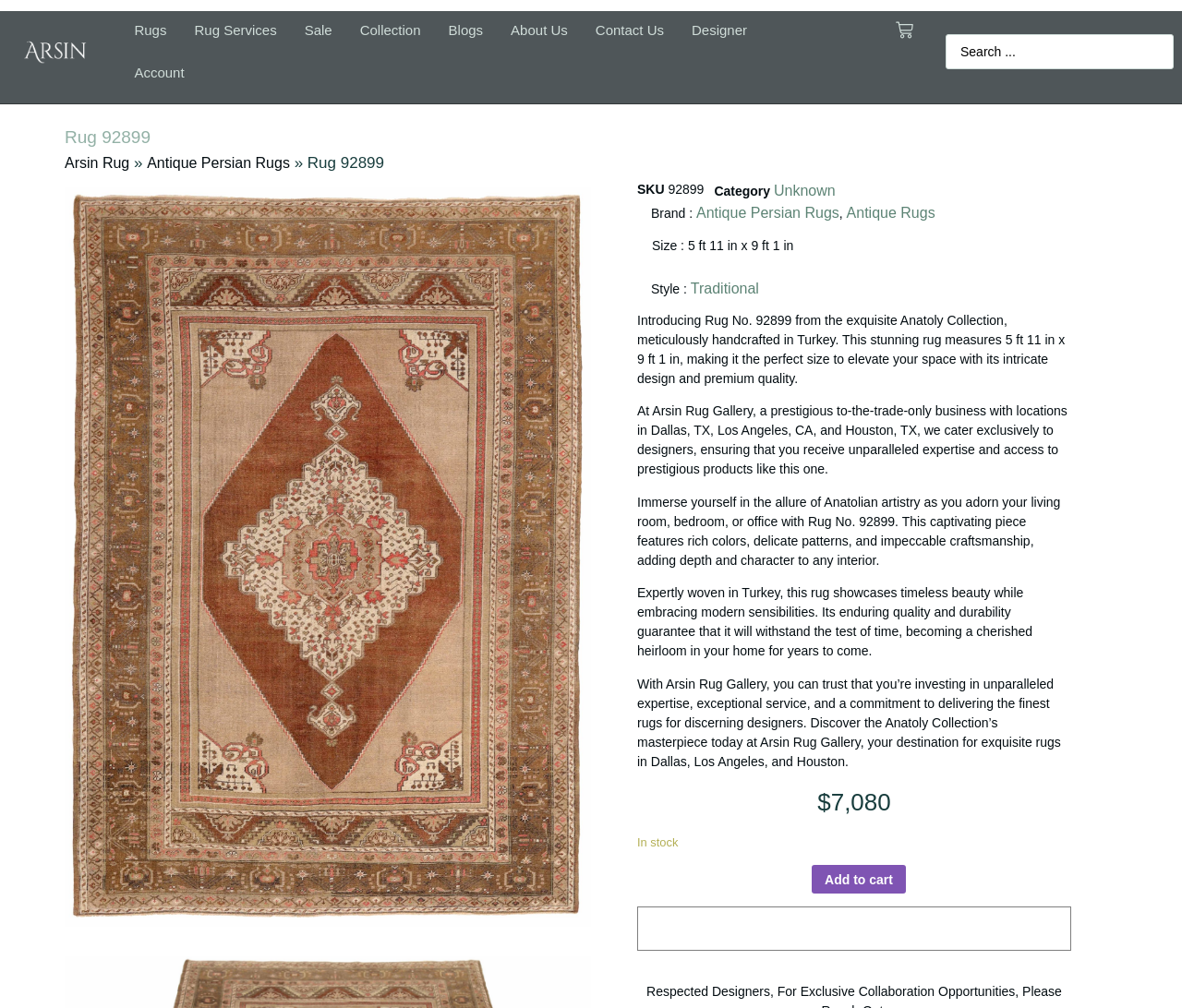Could you locate the bounding box coordinates for the section that should be clicked to accomplish this task: "Add the rug to cart".

[0.687, 0.858, 0.766, 0.887]